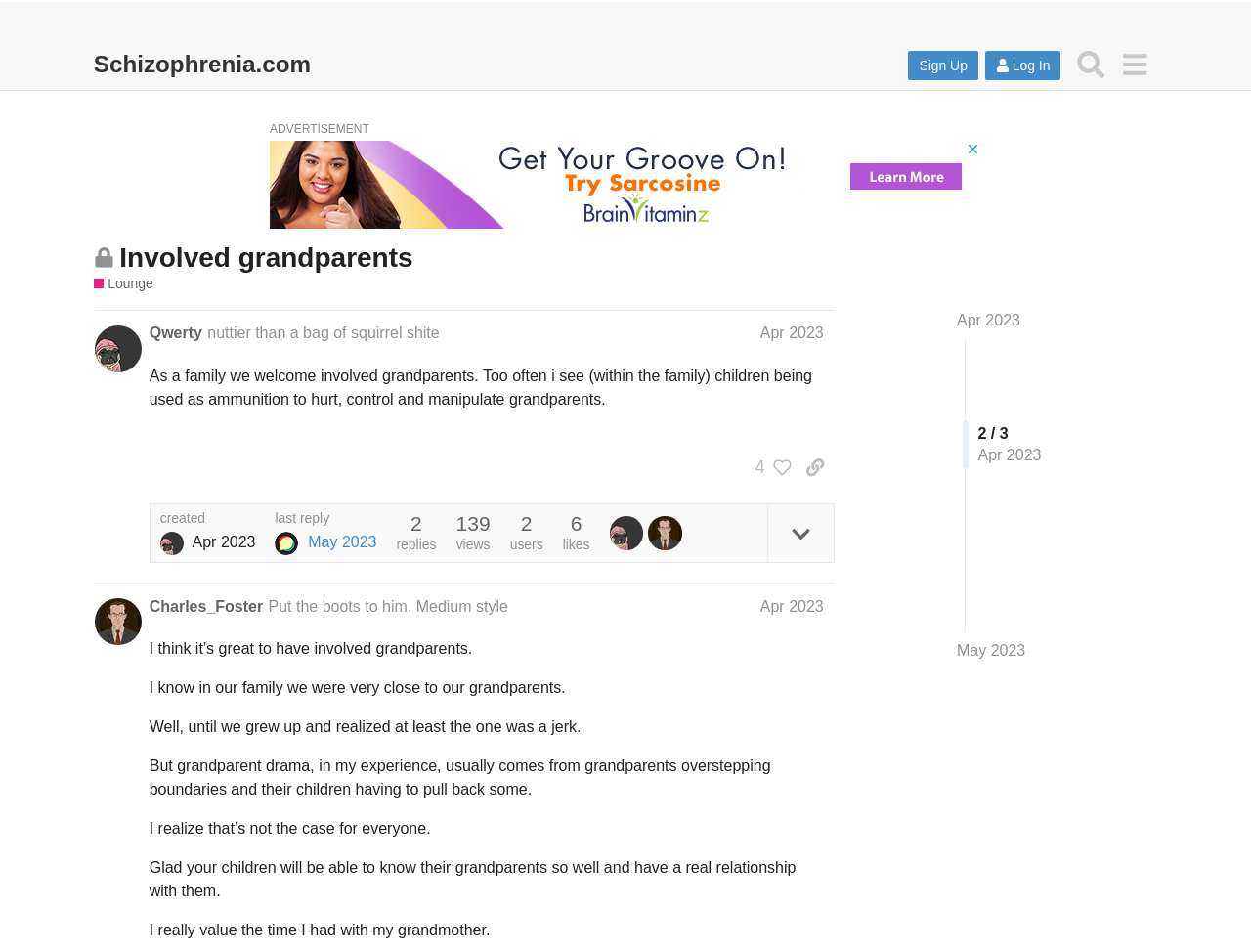Determine the bounding box coordinates of the region I should click to achieve the following instruction: "Search". Ensure the bounding box coordinates are four float numbers between 0 and 1, i.e., [left, top, right, bottom].

[0.854, 0.044, 0.89, 0.091]